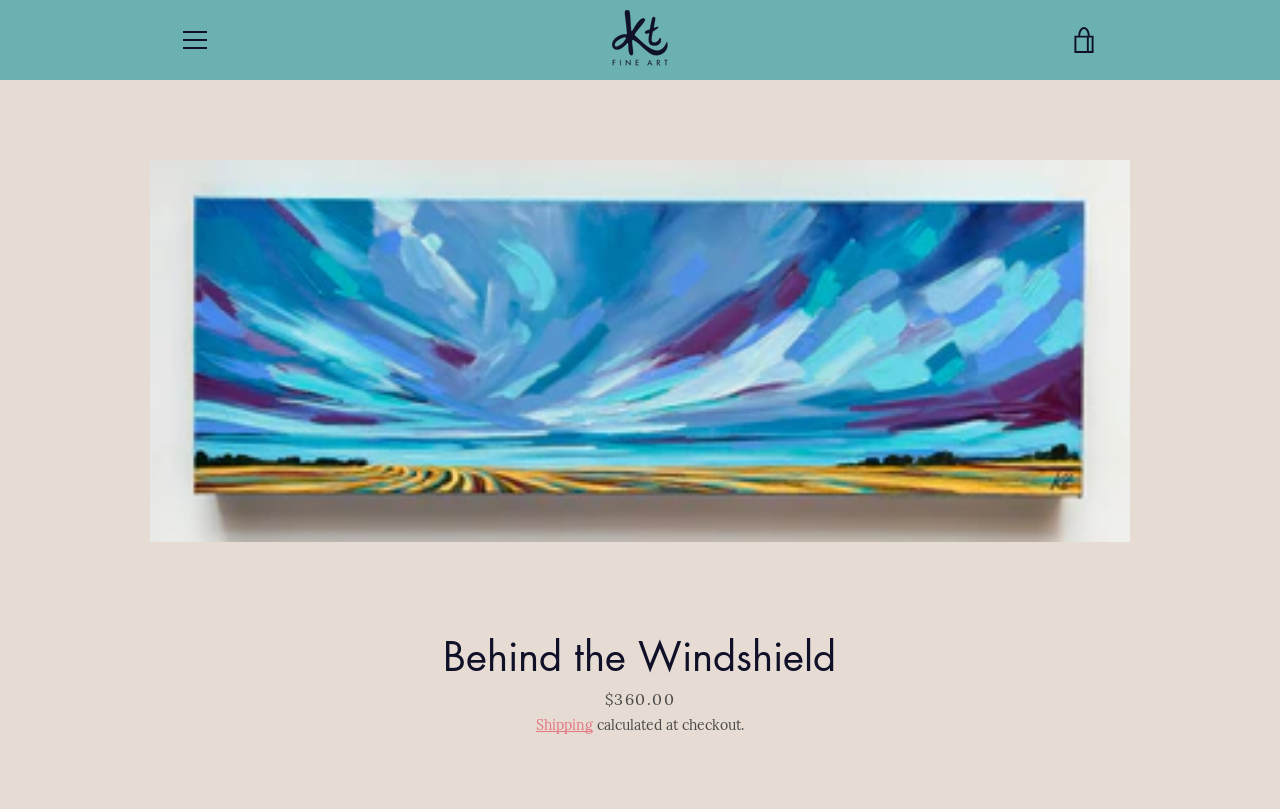How much does the painting cost?
By examining the image, provide a one-word or phrase answer.

$360.00